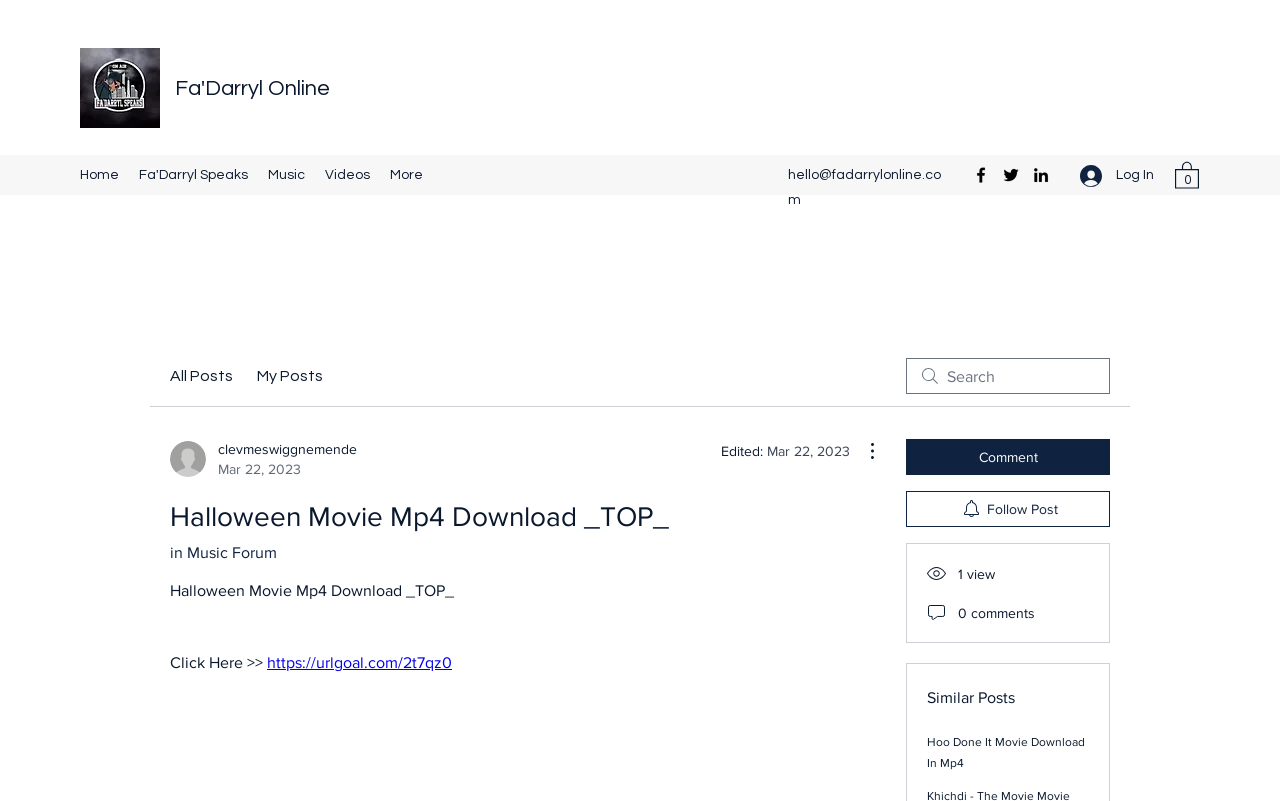Indicate the bounding box coordinates of the clickable region to achieve the following instruction: "Click on the 'Comment' button."

[0.708, 0.548, 0.867, 0.593]